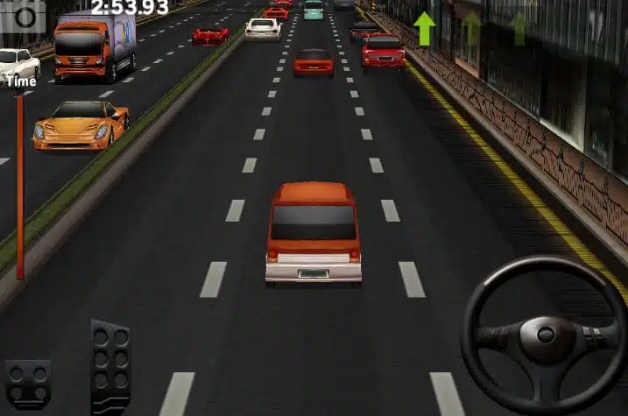What is the purpose of the steering wheel graphic?
Refer to the image and provide a one-word or short phrase answer.

Immersive driving simulation